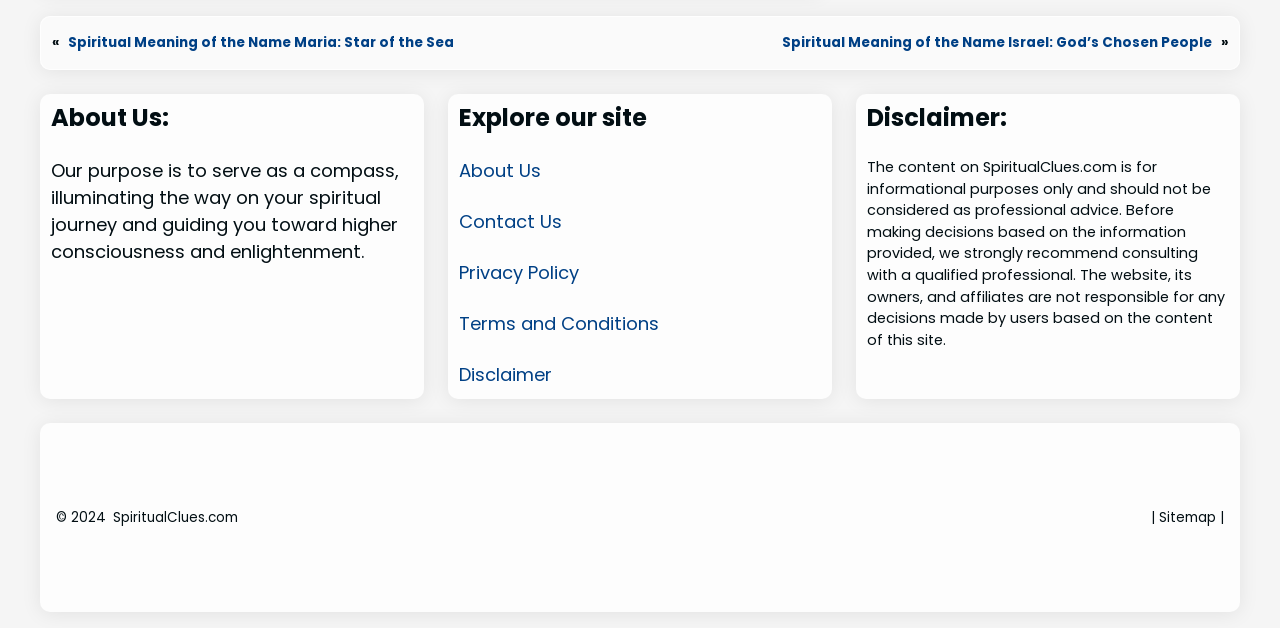Identify the bounding box coordinates necessary to click and complete the given instruction: "Go to the Contact Us page".

[0.358, 0.333, 0.439, 0.373]